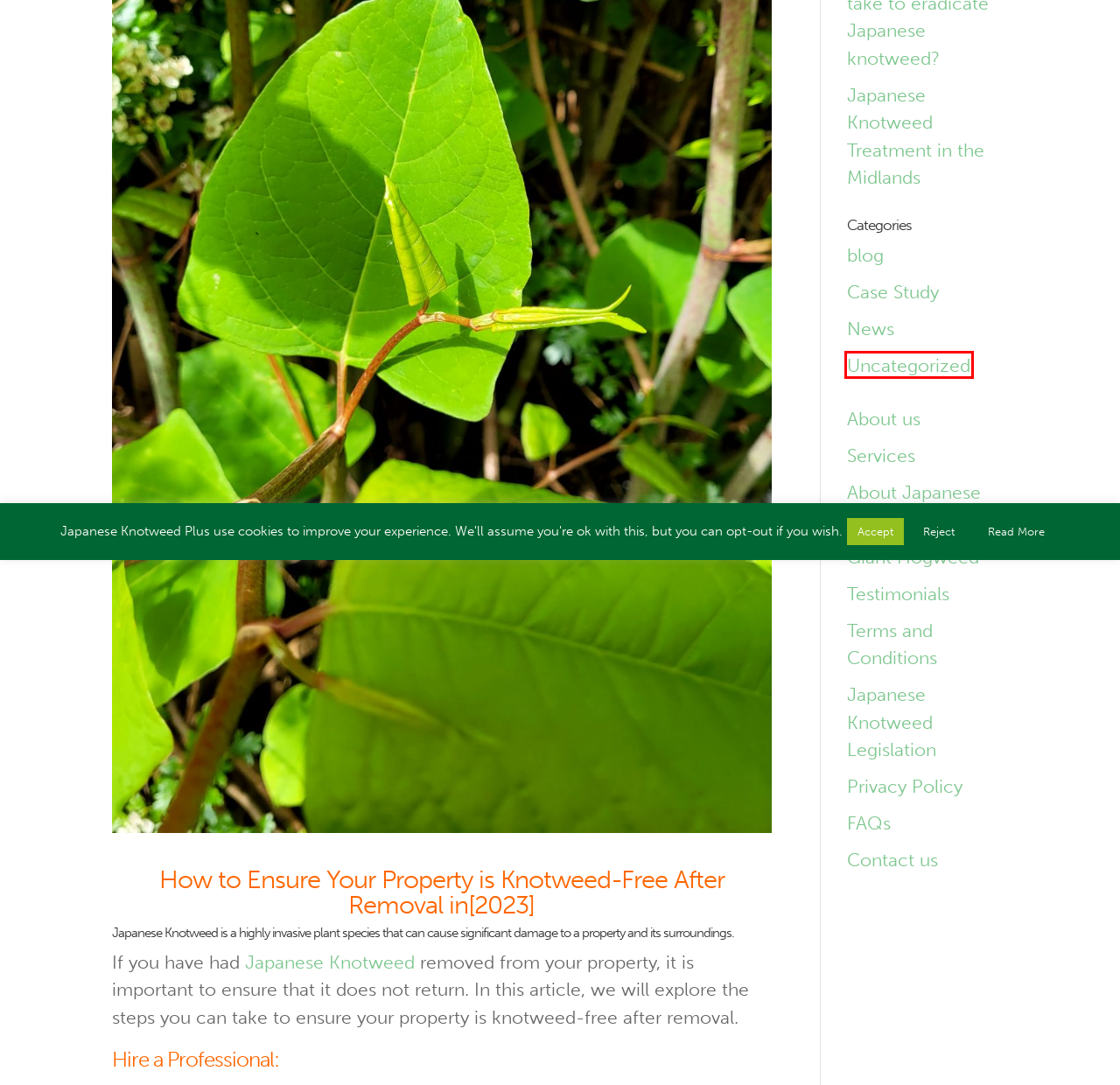You are provided a screenshot of a webpage featuring a red bounding box around a UI element. Choose the webpage description that most accurately represents the new webpage after clicking the element within the red bounding box. Here are the candidates:
A. Case Study Archives - Japanese Knotweed Plus
B. News Archives - Japanese Knotweed Plus
C. Japanese Knotweed plus Testimonials
D. Giant Hogweed Removal In Manchester | JK+ | 0161 883 0666
E. Japanese Knotweed Explained - Japanese Knotweed Plus
F. About Japanese knotweed.
G. blog Archives - Japanese Knotweed Plus
H. Uncategorized Archives - Japanese Knotweed Plus

H